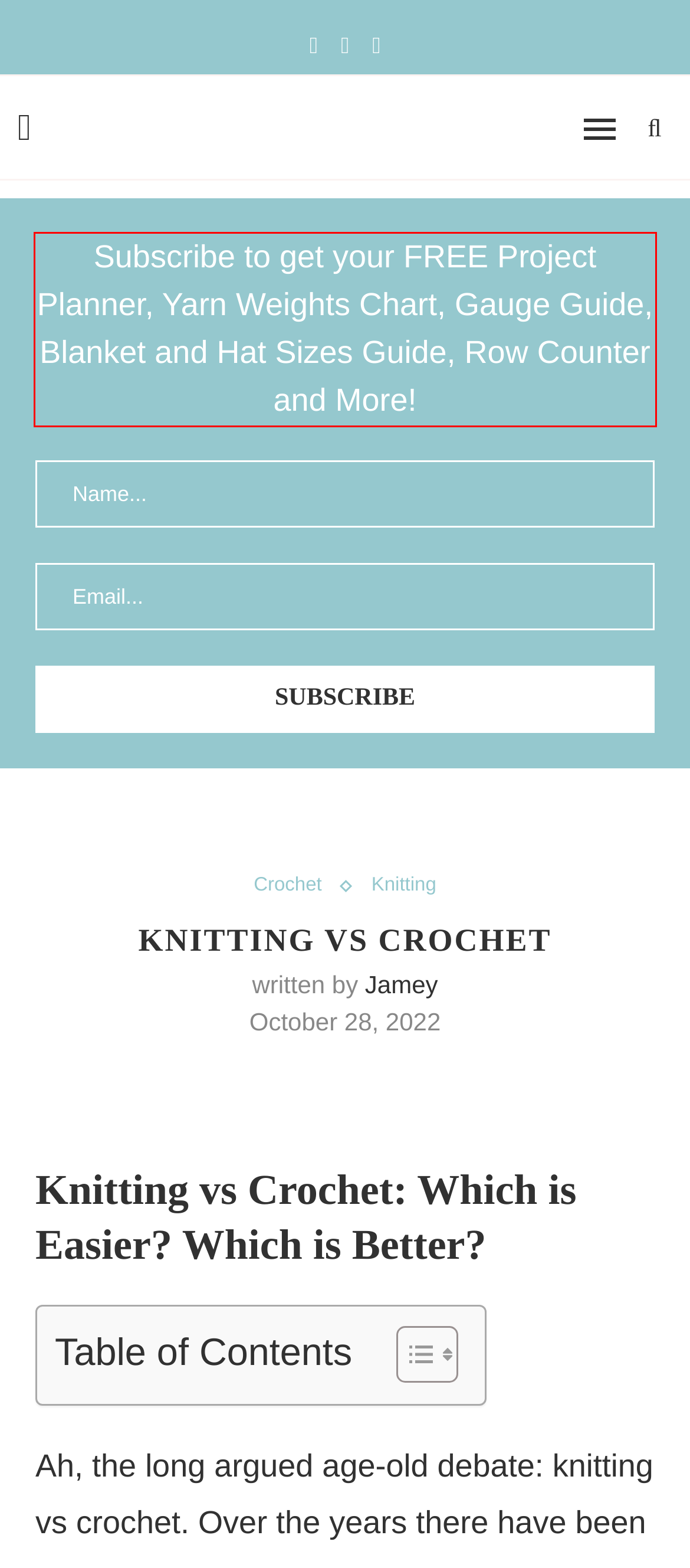Given a screenshot of a webpage, identify the red bounding box and perform OCR to recognize the text within that box.

Subscribe to get your FREE Project Planner, Yarn Weights Chart, Gauge Guide, Blanket and Hat Sizes Guide, Row Counter and More!